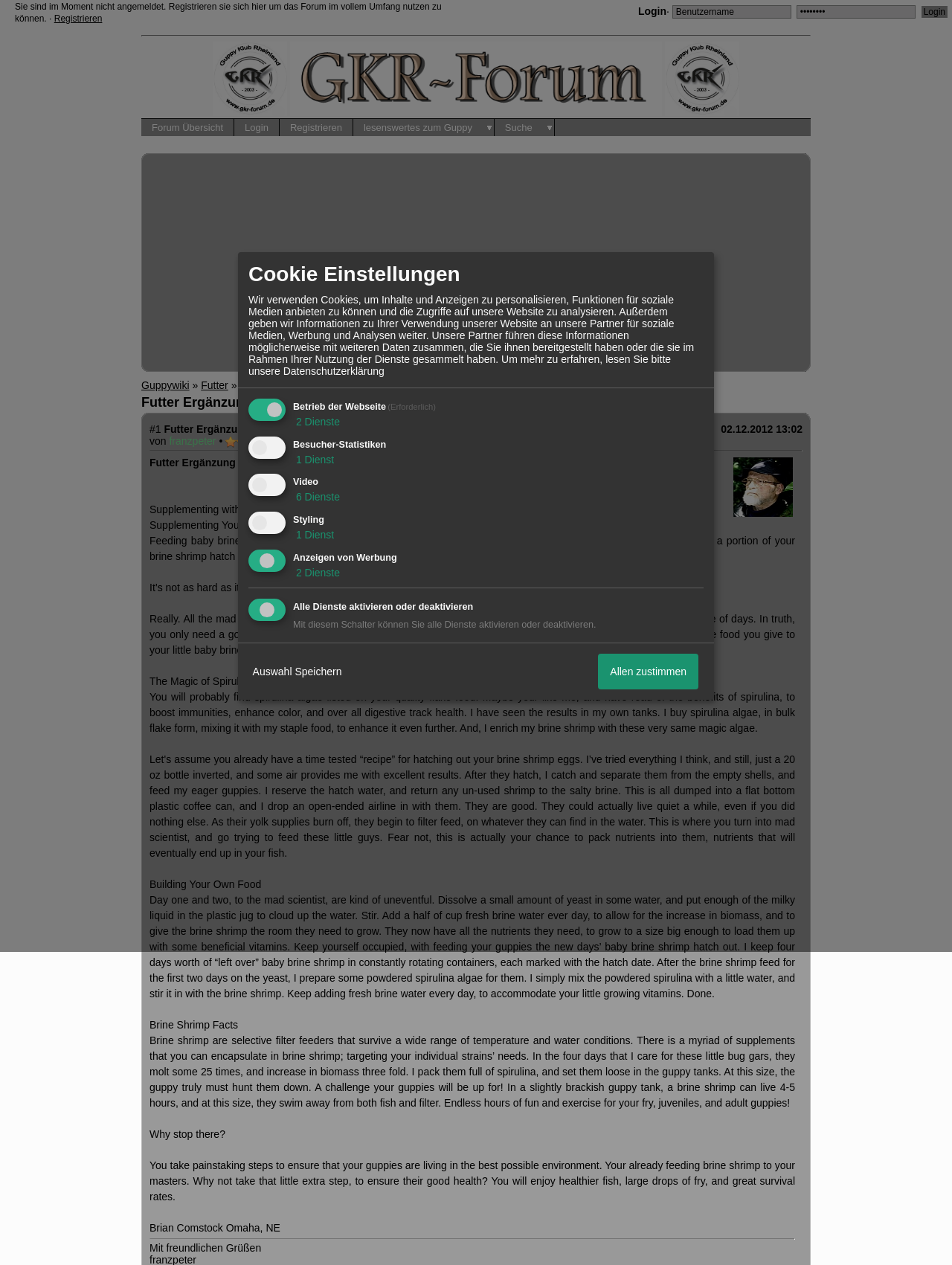Provide a thorough description of the webpage you see.

This webpage is about supplementing fish food with baby brine shrimp, specifically for guppies. At the top, there is a login and registration section, with a table containing links to the forum overview, login, registration, and search functions. Below this, there is an advertisement section.

The main content of the webpage is divided into several sections. The first section has a heading "Futter Ergänzung mit Artemien" (Supplementing with Baby Brine Shrimp) and provides an introduction to the topic. The second section discusses the importance of feeding baby brine shrimp to guppies and how it can be done easily with a good plan and some basic equipment.

The third section is about the benefits of spirulina algae, which can be used to enrich the brine shrimp. The fourth section explains how to build your own food for guppies by using yeast and spirulina algae to feed the brine shrimp. The fifth section provides some facts about brine shrimp, including their ability to survive in a wide range of temperatures and water conditions.

The sixth section discusses the benefits of taking the extra step to ensure the good health of guppies by feeding them brine shrimp enriched with spirulina algae. The webpage ends with a section about cookie settings, which explains how the website uses cookies and allows users to customize their cookie preferences.

Throughout the webpage, there are several images, including a logo at the top and an avatar image near the bottom. There are also several links to other pages, including a link to the Guppywiki and a link to the author's profile.